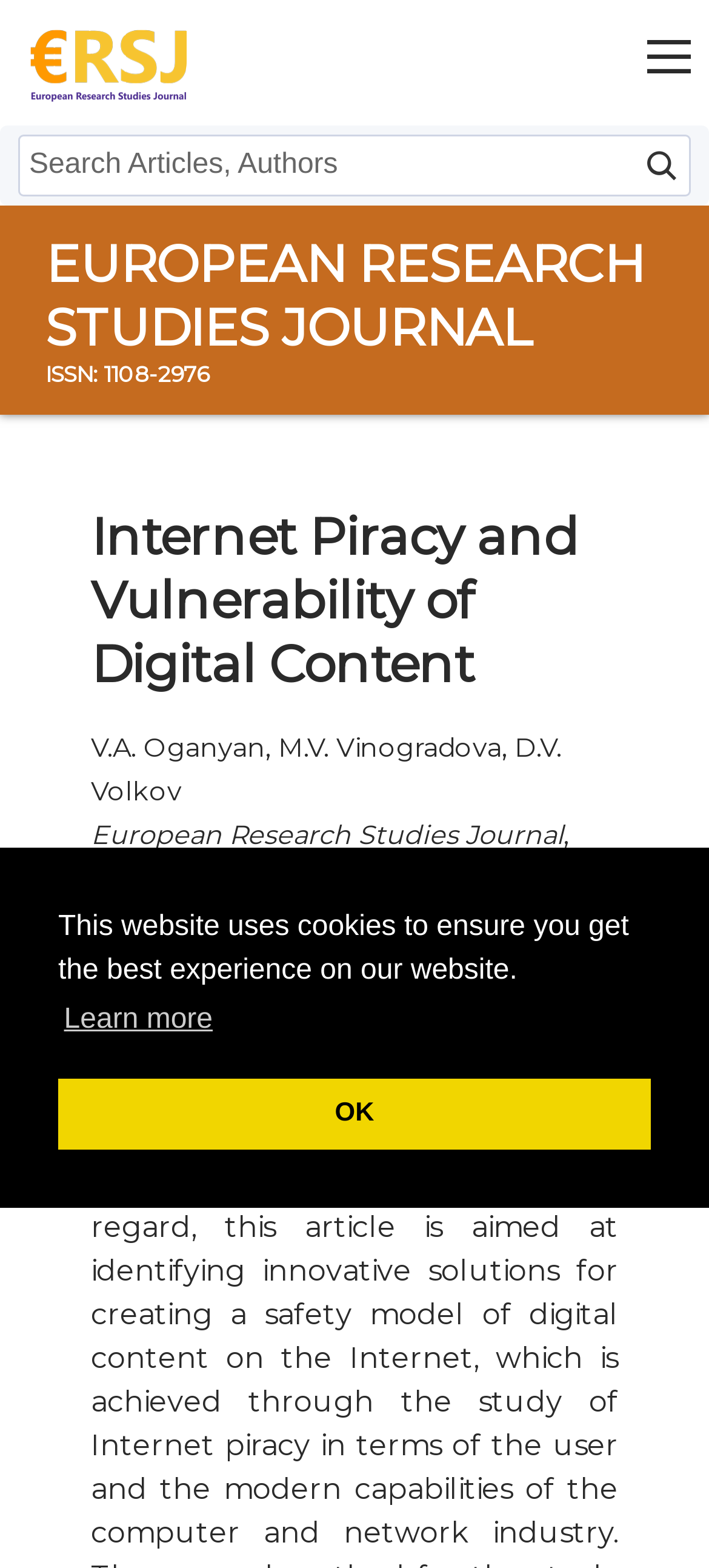What is the title of the article?
Based on the image, give a concise answer in the form of a single word or short phrase.

Internet Piracy and Vulnerability of Digital Content